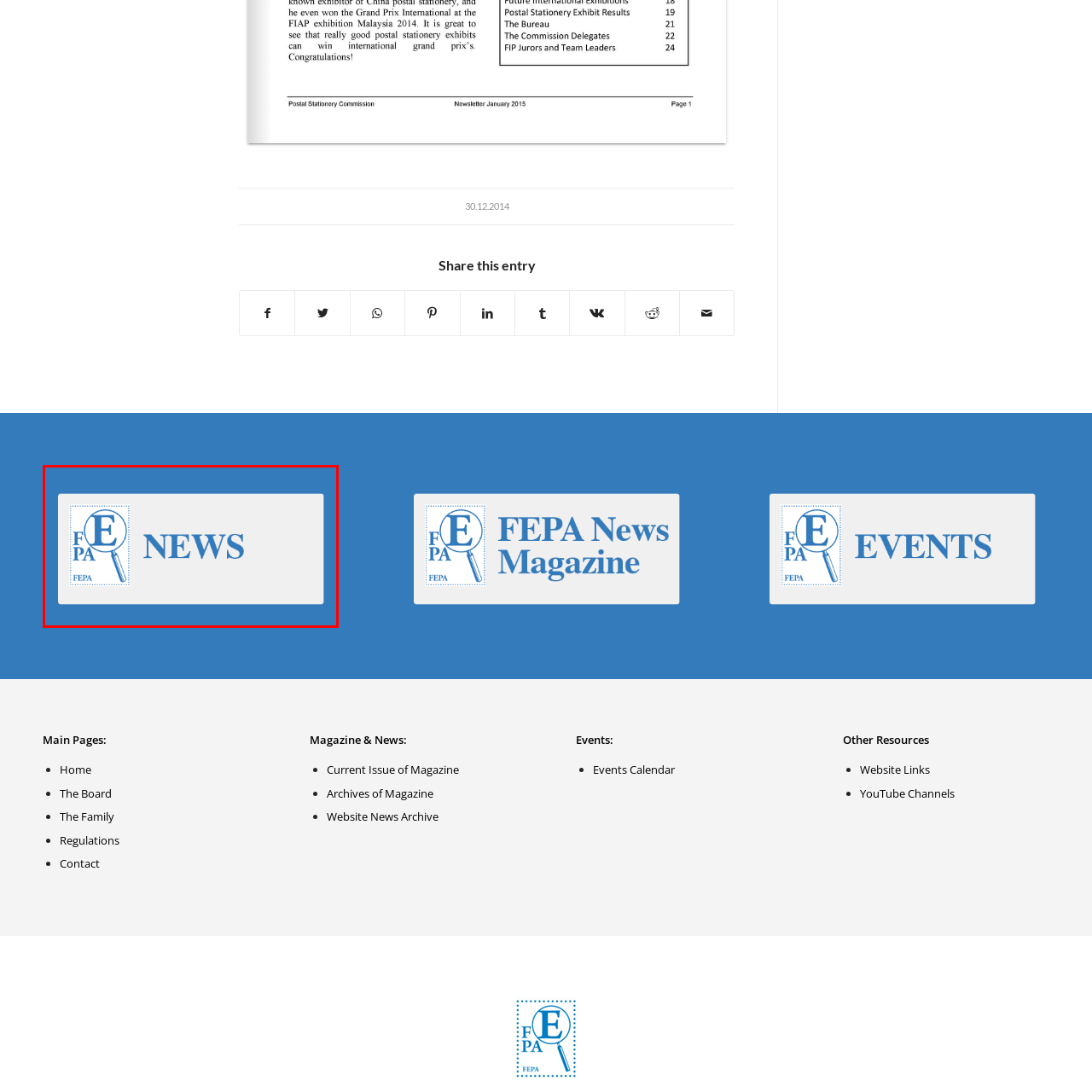Pay attention to the section outlined in red, What is the purpose of this section? 
Reply with a single word or phrase.

news and updates